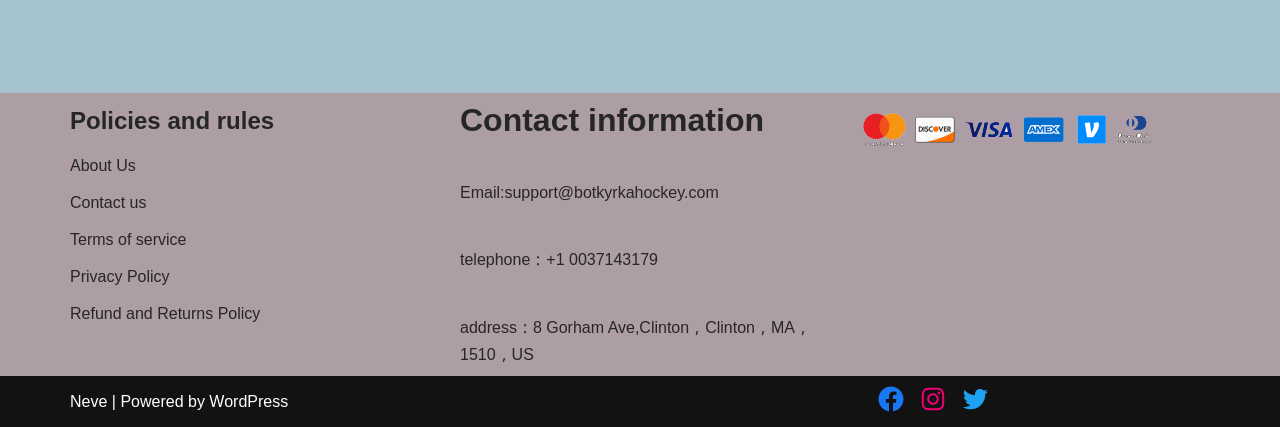How many social media links are there?
Provide a comprehensive and detailed answer to the question.

I looked at the bottom of the webpage and found three social media links: Facebook, Instagram, and Twitter.